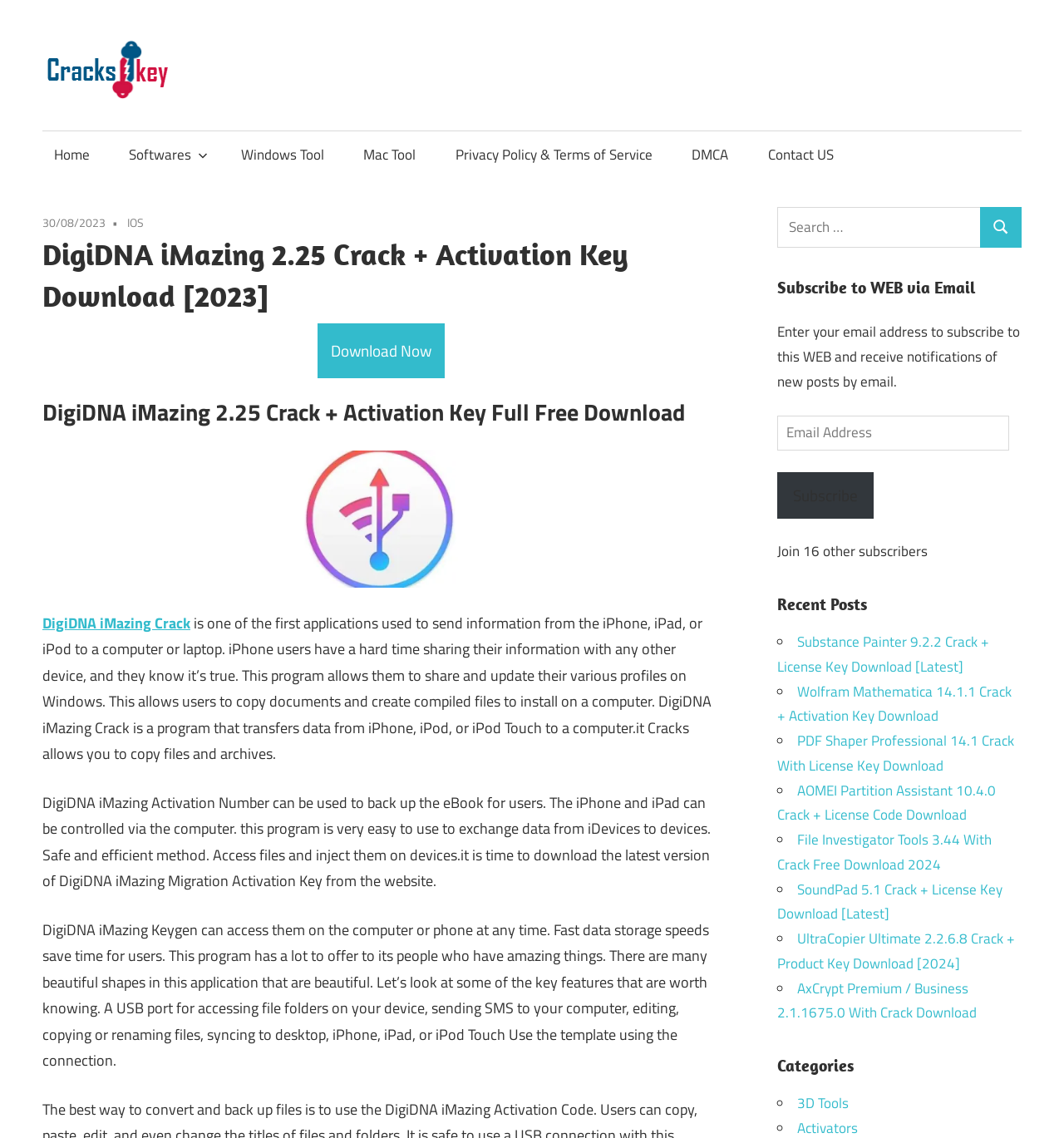What is the function of the 'Subscribe' button?
Give a one-word or short phrase answer based on the image.

To subscribe to the website via email